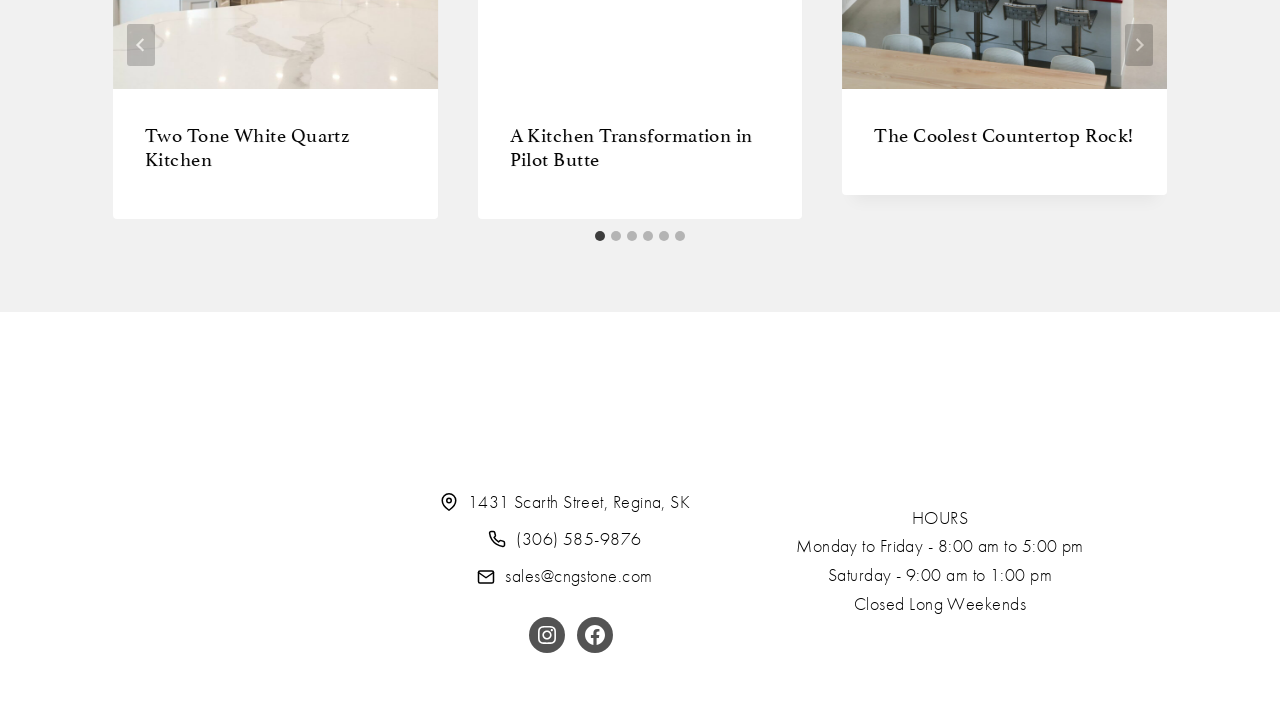Respond with a single word or short phrase to the following question: 
What is the name of the kitchen transformation project?

A Kitchen Transformation in Pilot Butte